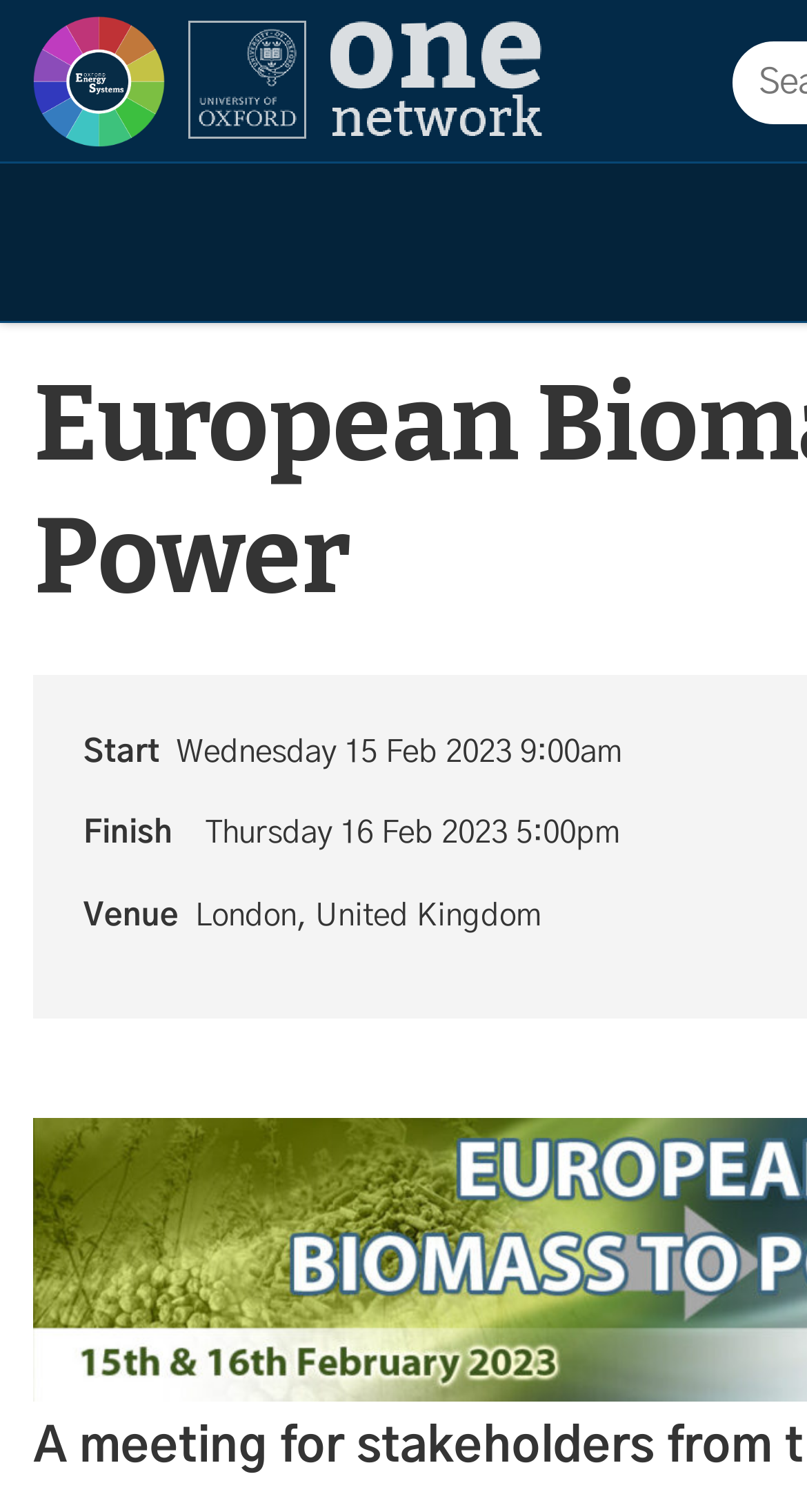Answer the question below in one word or phrase:
What is the name of the event?

European Biomass to Power